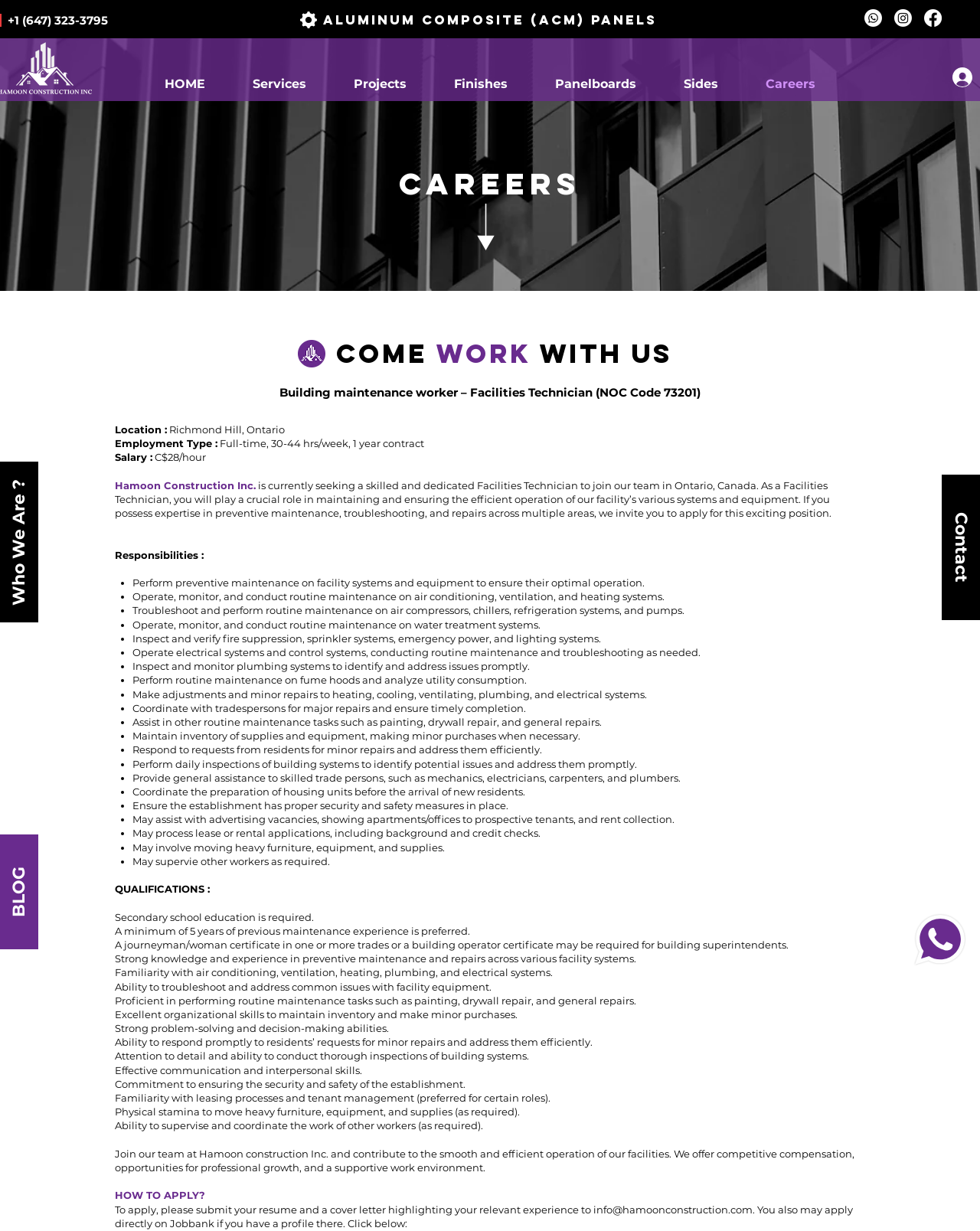Pinpoint the bounding box coordinates of the area that should be clicked to complete the following instruction: "Click on the 'Who We Are?' button". The coordinates must be given as four float numbers between 0 and 1, i.e., [left, top, right, bottom].

[0.0, 0.375, 0.039, 0.506]